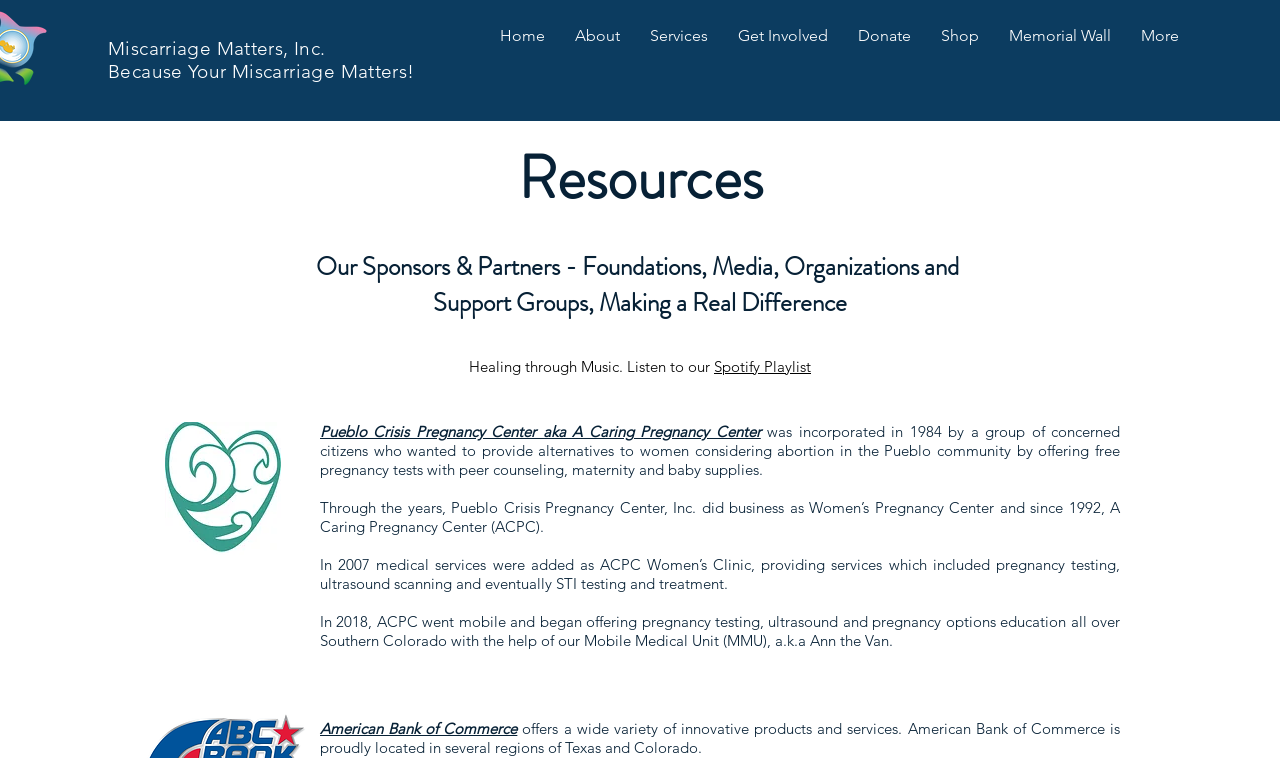Bounding box coordinates are to be given in the format (top-left x, top-left y, bottom-right x, bottom-right y). All values must be floating point numbers between 0 and 1. Provide the bounding box coordinate for the UI element described as: Get Involved

[0.565, 0.033, 0.659, 0.062]